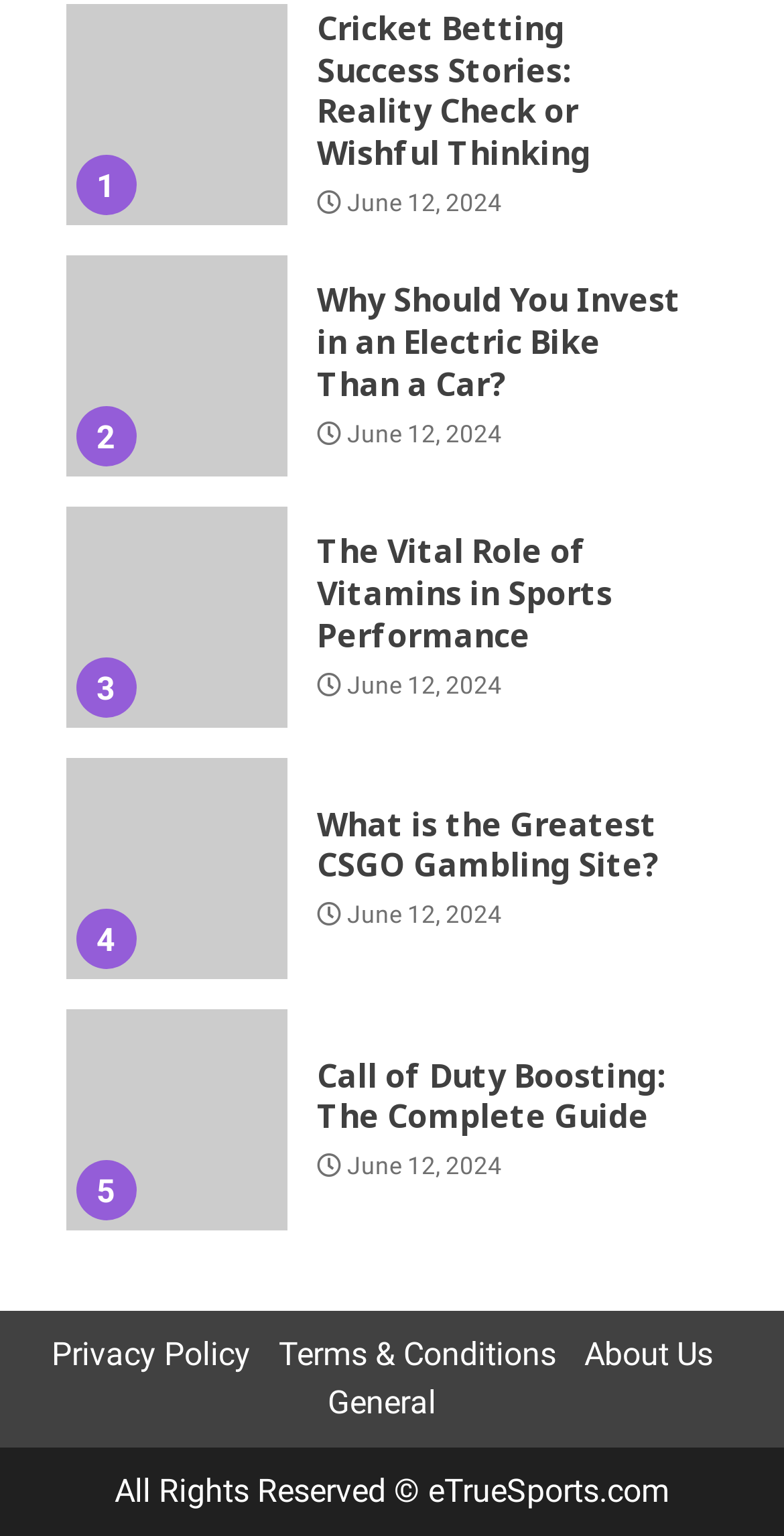Please reply with a single word or brief phrase to the question: 
What is the date of the articles?

June 12, 2024